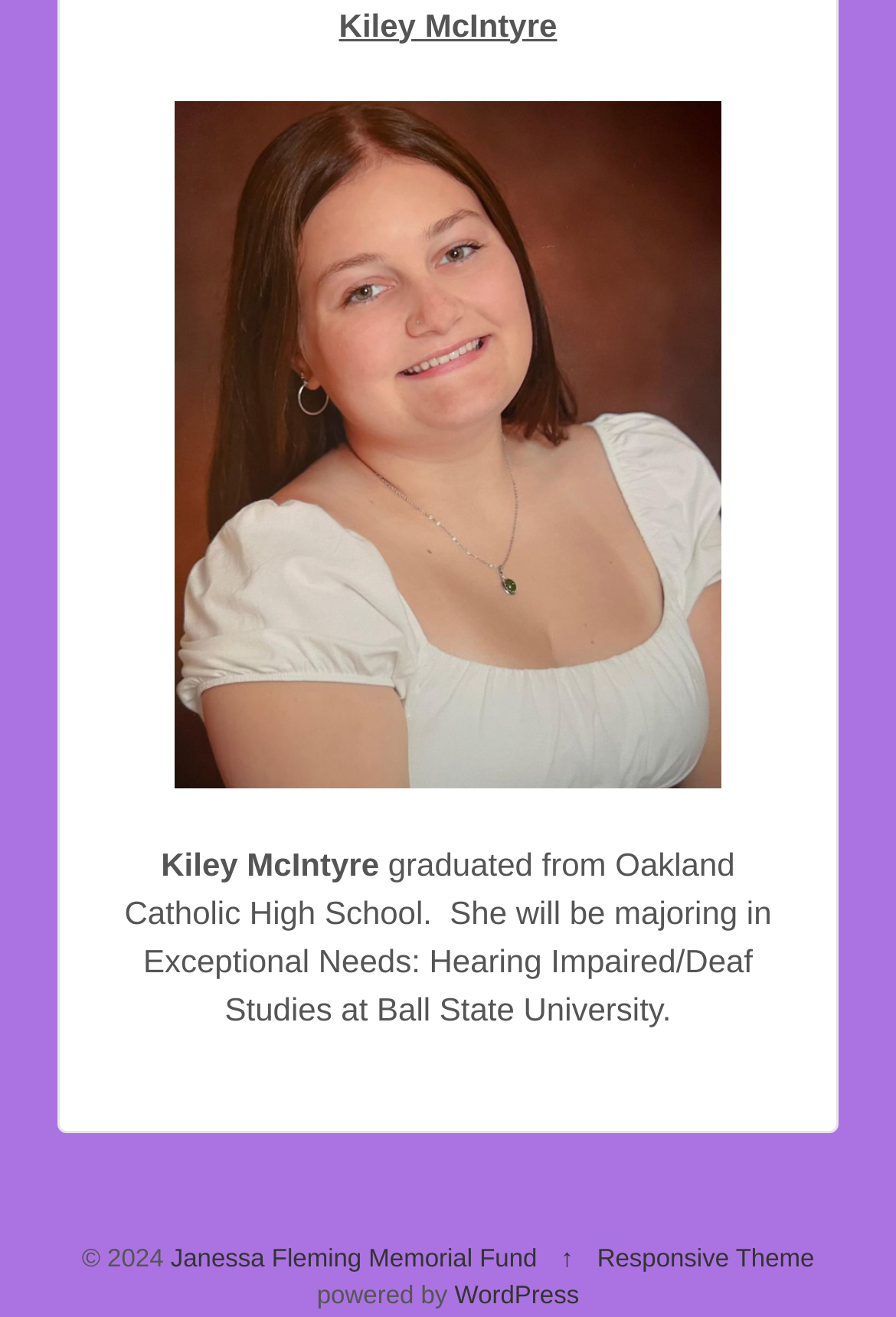Extract the bounding box coordinates for the HTML element that matches this description: "Responsive Theme". The coordinates should be four float numbers between 0 and 1, i.e., [left, top, right, bottom].

[0.666, 0.945, 0.909, 0.966]